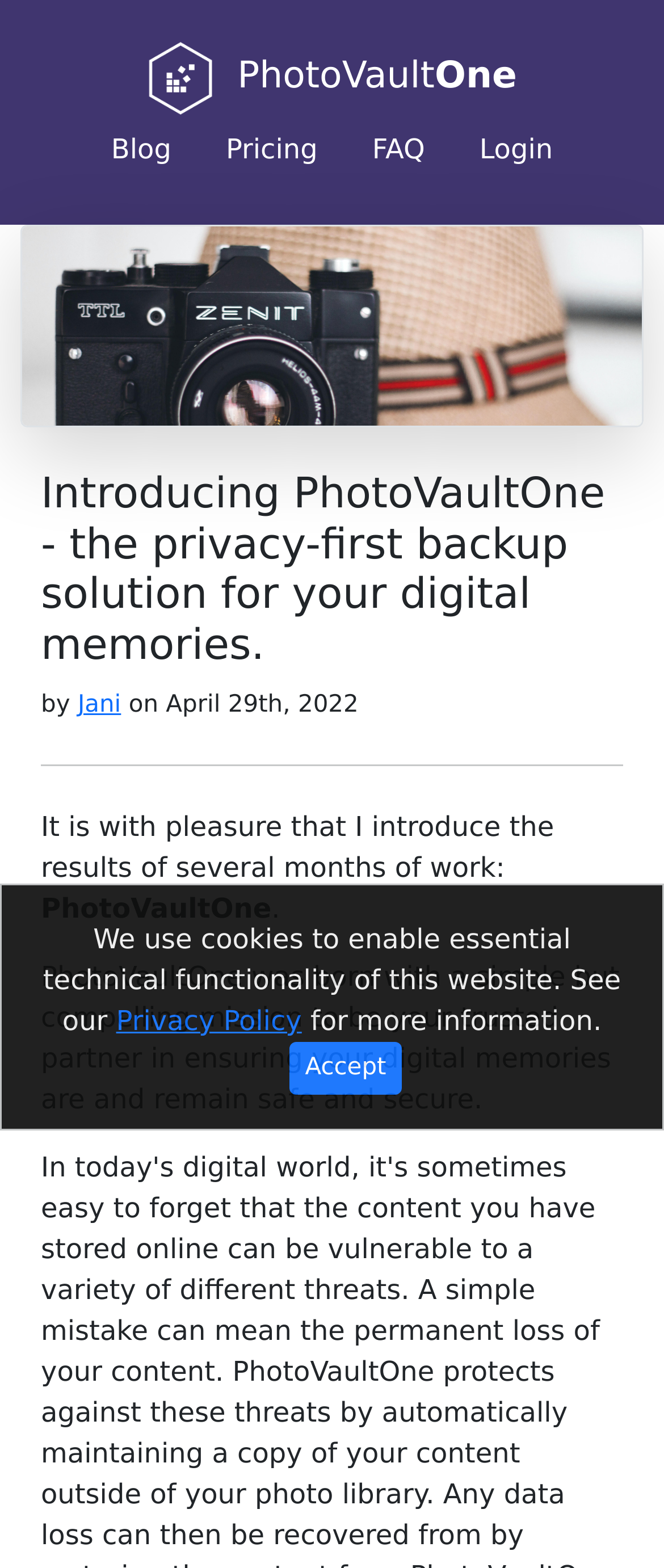From the details in the image, provide a thorough response to the question: Who is the author of the blog post?

The author of the blog post is mentioned in the text 'by Jani on April 29th, 2022' which is located below the main heading.